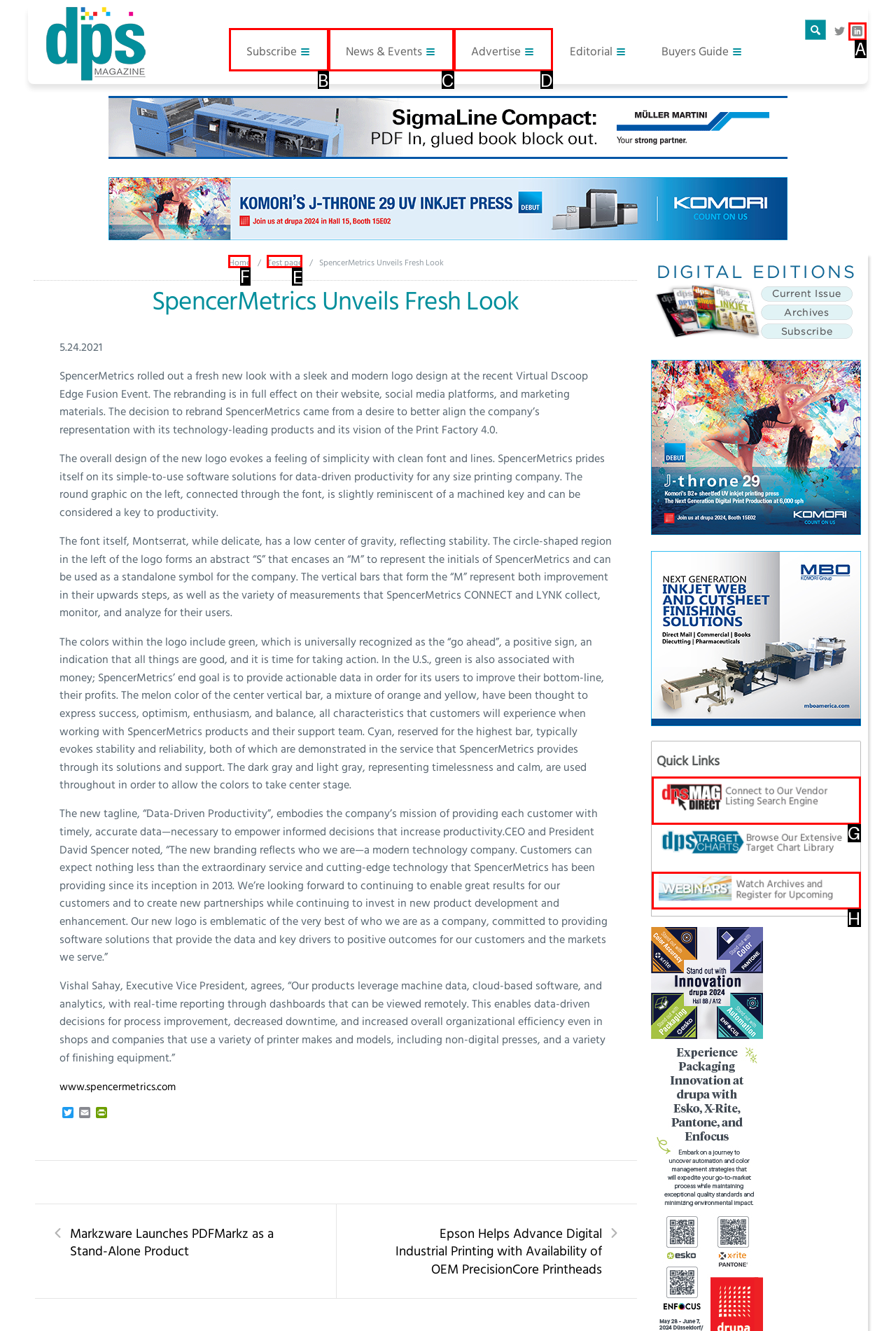Which lettered option should be clicked to achieve the task: Visit Home page? Choose from the given choices.

F